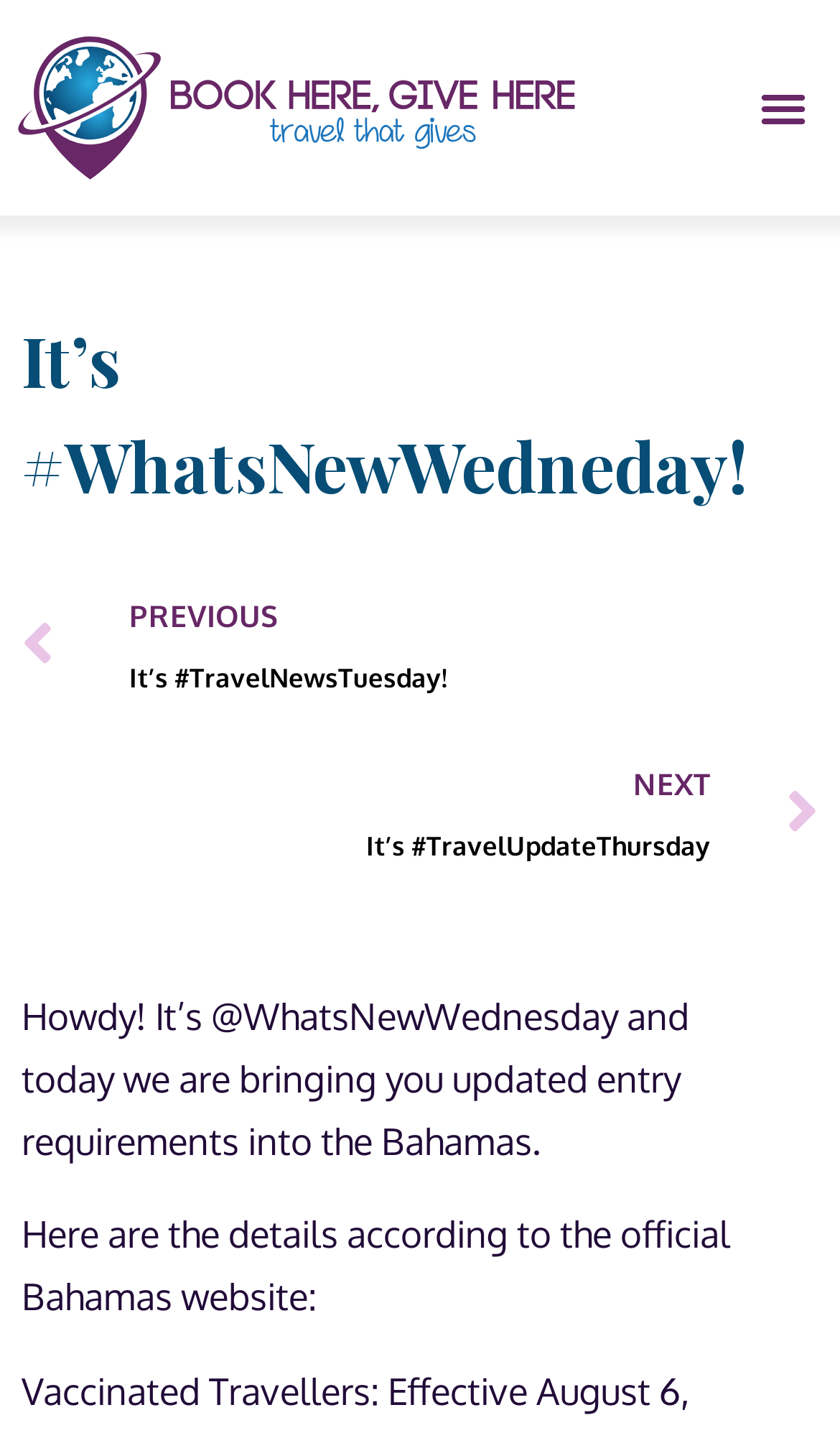What is the source of the entry requirements?
Could you please answer the question thoroughly and with as much detail as possible?

The static text element on the webpage mentions 'Here are the details according to the official Bahamas website:', indicating that the source of the entry requirements is the official Bahamas website.